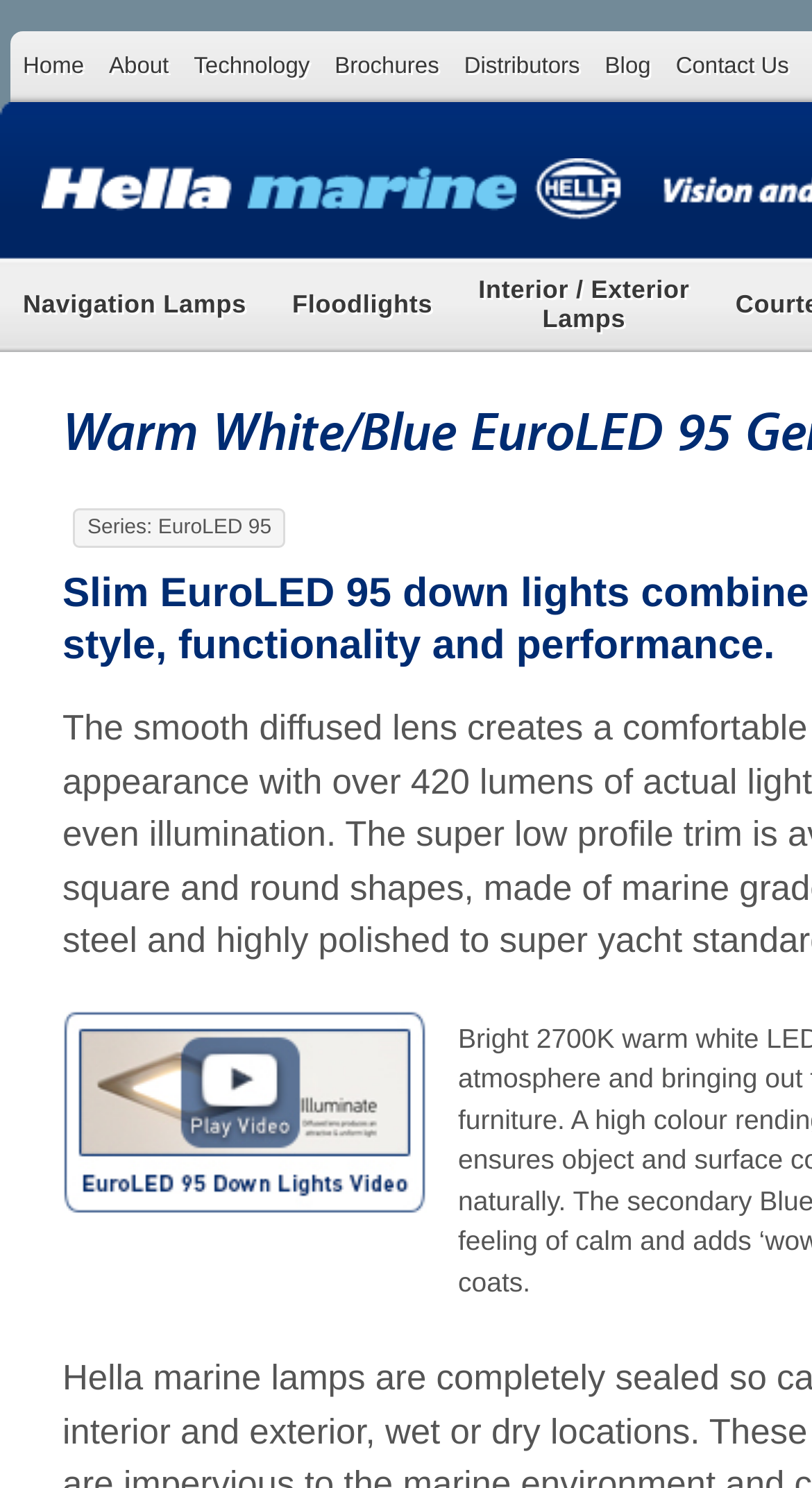Please locate the bounding box coordinates of the element that should be clicked to complete the given instruction: "learn about EuroLED 95 LED Down Lights".

[0.077, 0.678, 0.526, 0.694]